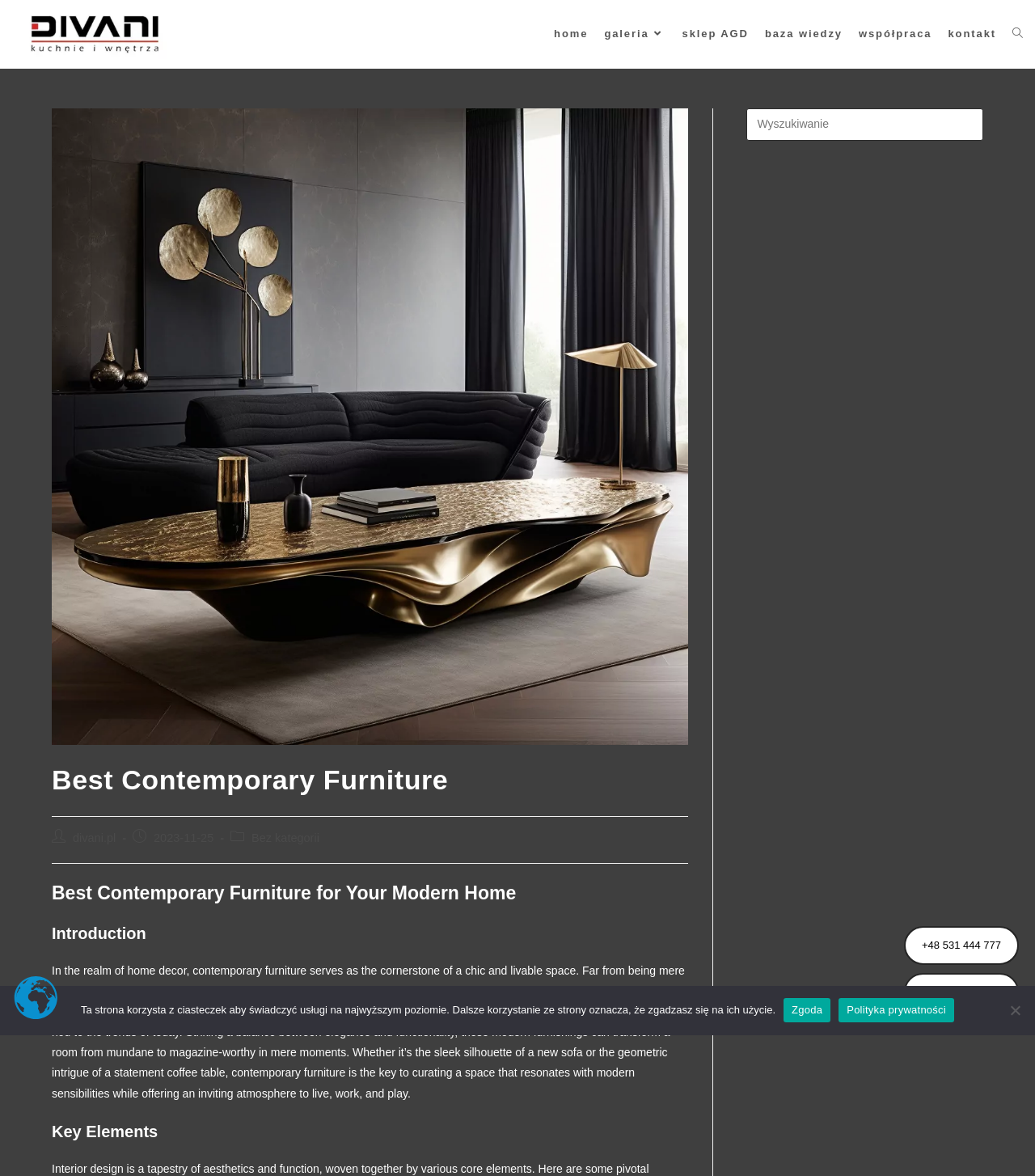Please determine the bounding box of the UI element that matches this description: divani.pl. The coordinates should be given as (top-left x, top-left y, bottom-right x, bottom-right y), with all values between 0 and 1.

[0.07, 0.707, 0.112, 0.718]